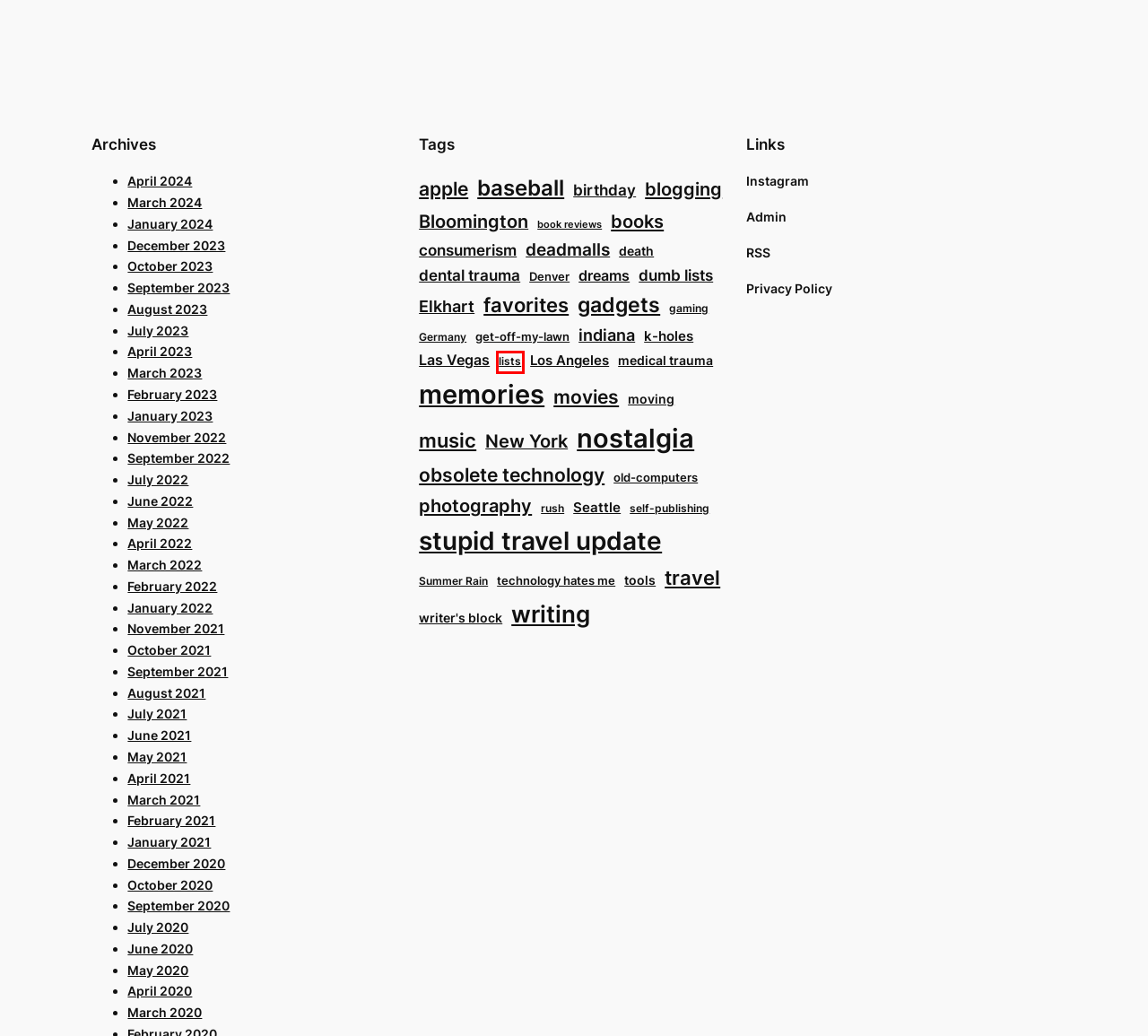Analyze the given webpage screenshot and identify the UI element within the red bounding box. Select the webpage description that best matches what you expect the new webpage to look like after clicking the element. Here are the candidates:
A. gadgets | The Wrath of Kon | Jon Konrath
B. lists | The Wrath of Kon | Jon Konrath
C. Privacy Policy | The Wrath of Kon | Jon Konrath
D. May, 2020 | The Wrath of Kon | Jon Konrath
E. writing | The Wrath of Kon | Jon Konrath
F. Seattle | The Wrath of Kon | Jon Konrath
G. May, 2021 | The Wrath of Kon | Jon Konrath
H. consumerism | The Wrath of Kon | Jon Konrath

B